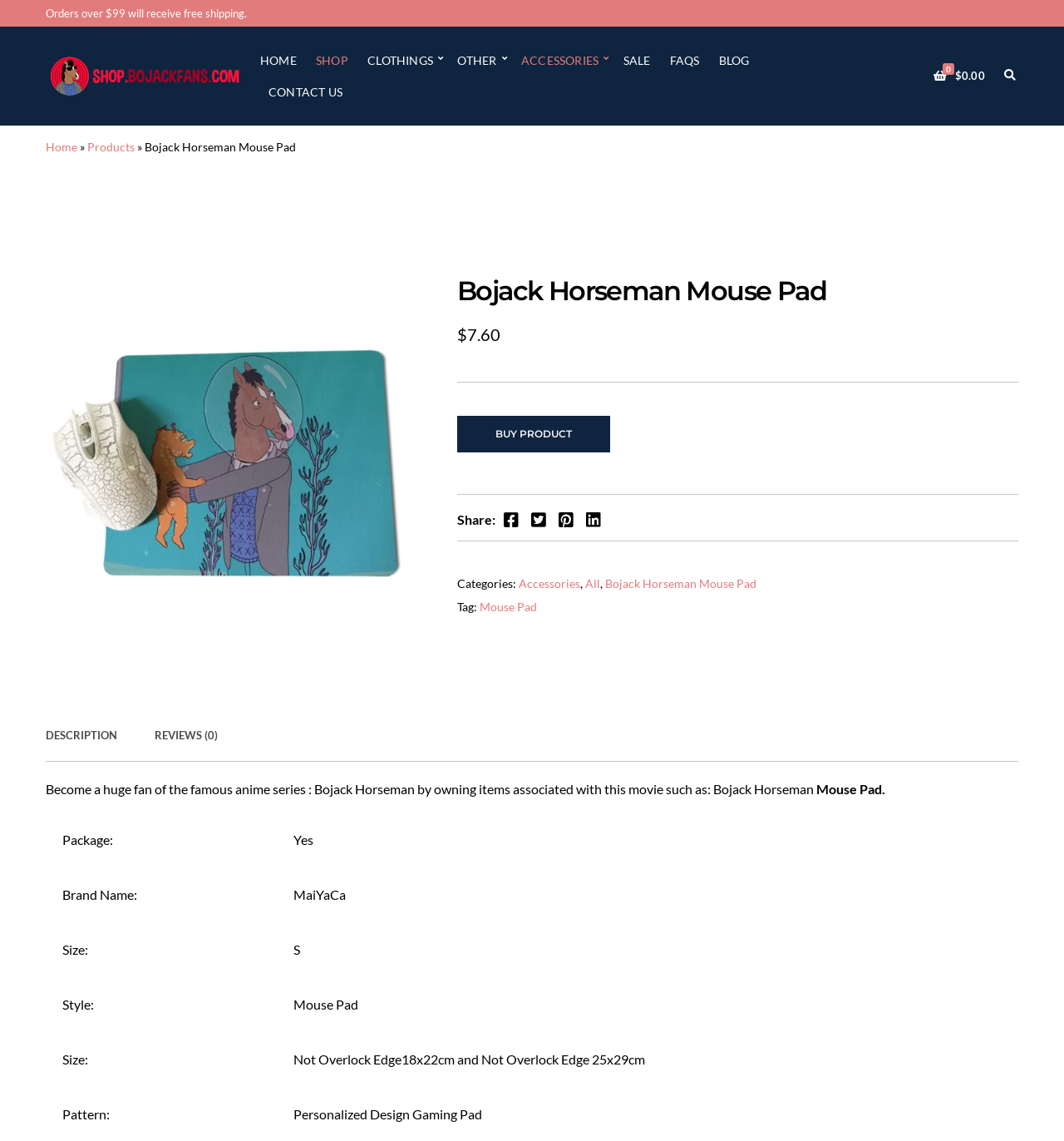Identify the bounding box coordinates for the UI element described as follows: Products. Use the format (top-left x, top-left y, bottom-right x, bottom-right y) and ensure all values are floating point numbers between 0 and 1.

[0.082, 0.122, 0.127, 0.135]